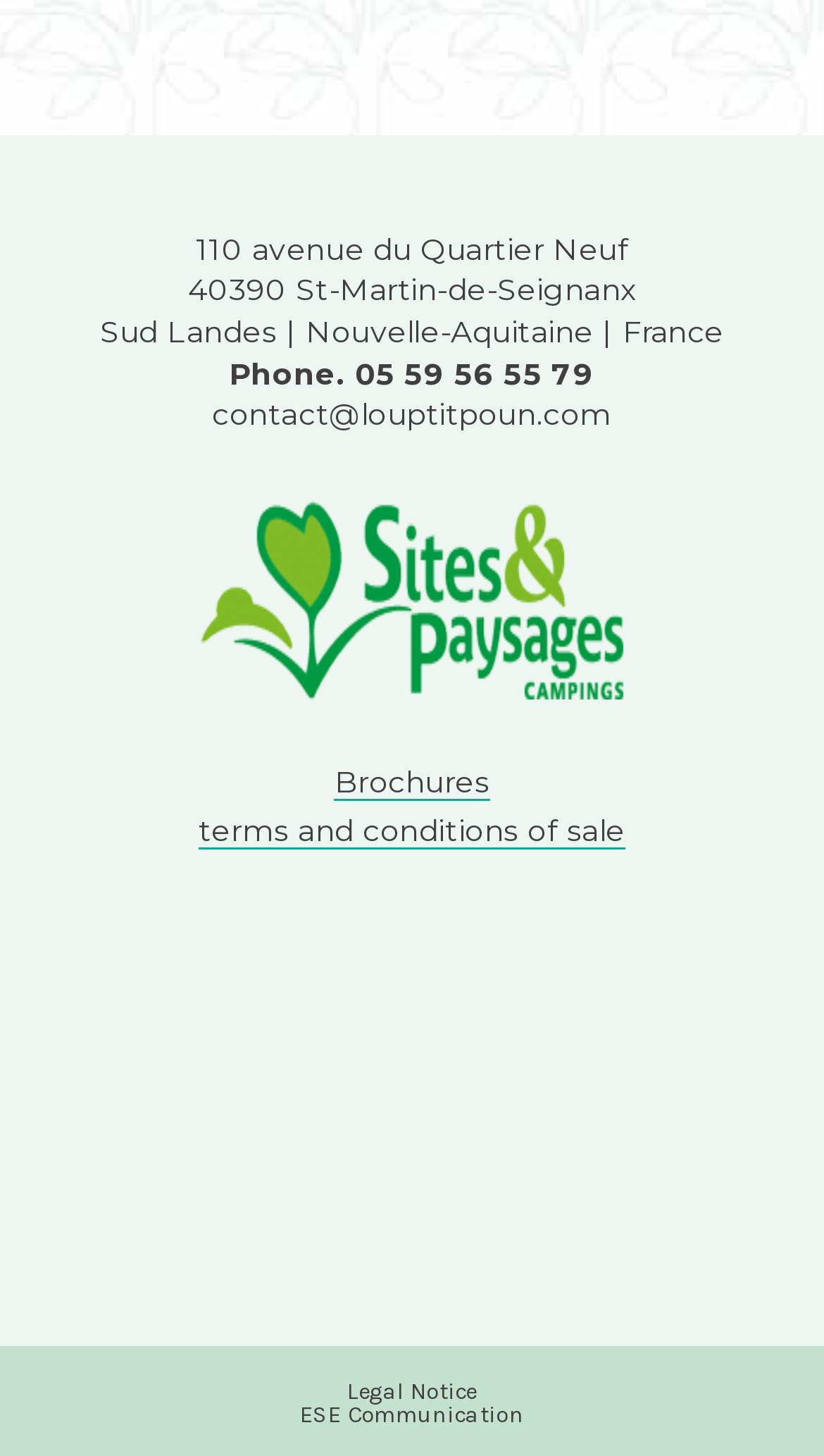What is the logo of the website?
Kindly give a detailed and elaborate answer to the question.

I found the logo by looking at the image element that contains the logo 'Logo Sites & Paysages', which is located below the address and phone number.